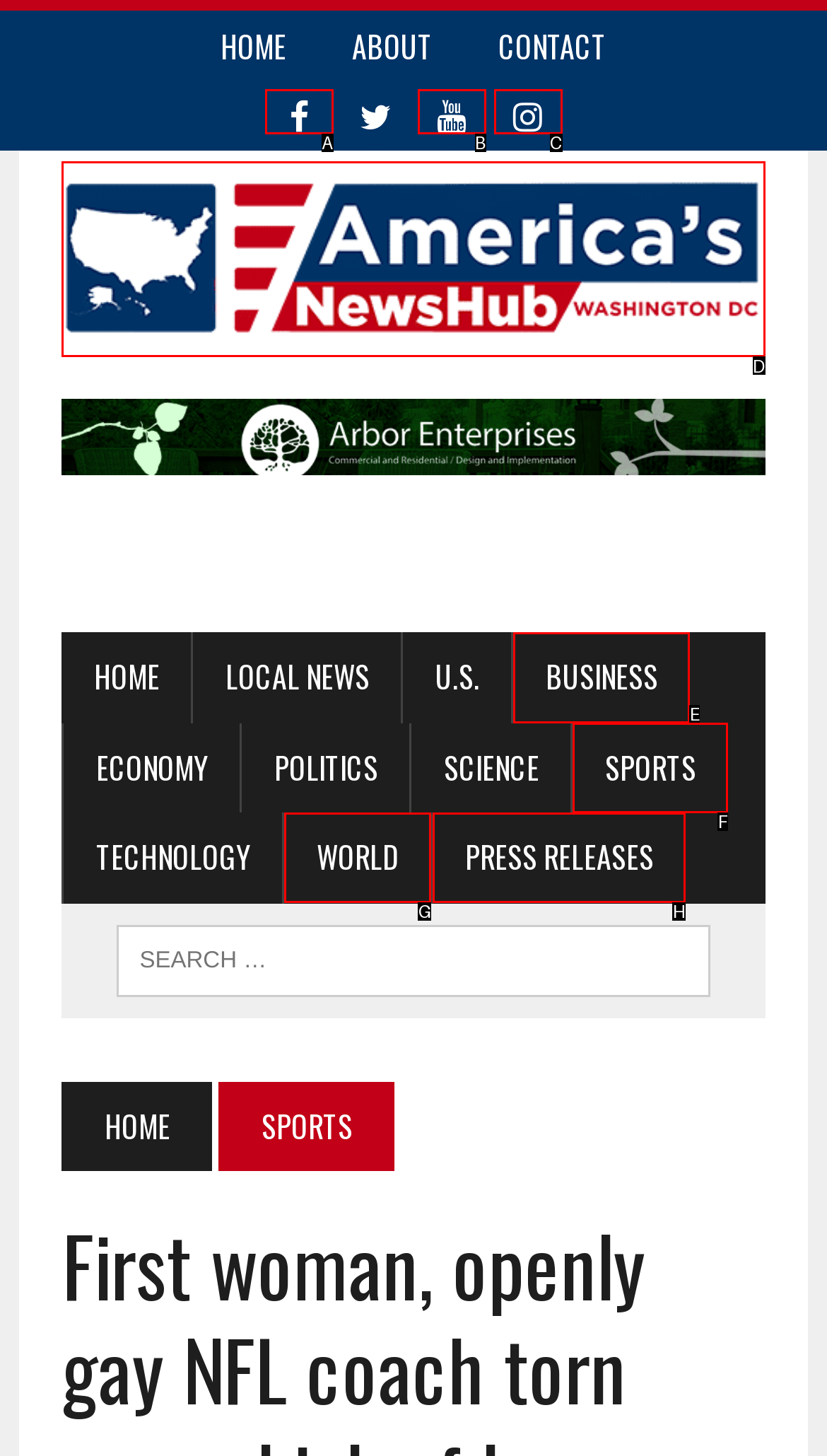Choose the option that best matches the element: title="Washington DC NewsHub"
Respond with the letter of the correct option.

D